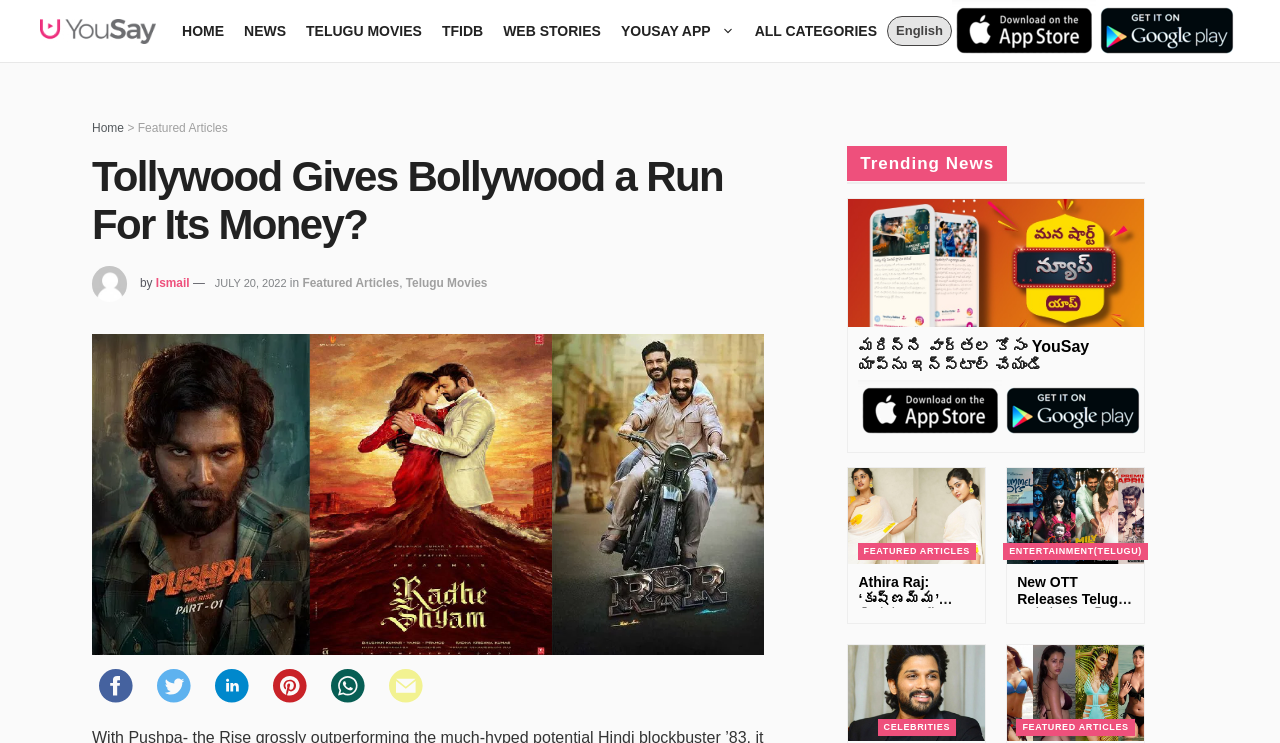Using the provided element description: "All Categories", determine the bounding box coordinates of the corresponding UI element in the screenshot.

[0.582, 0.001, 0.693, 0.082]